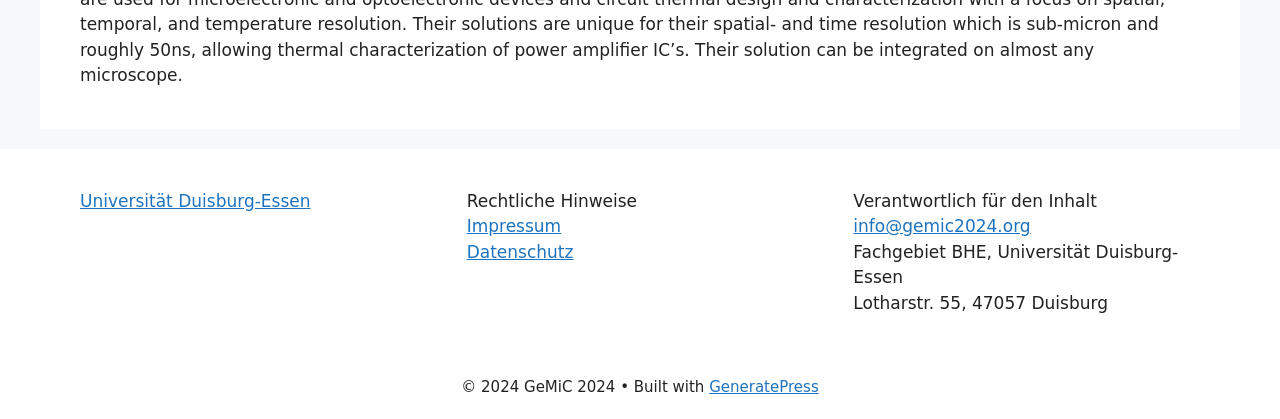What is the email address provided?
Please provide a full and detailed response to the question.

I found the answer by looking at the link element with the text 'info@gemic2024.org' which is a child of the third complementary element.